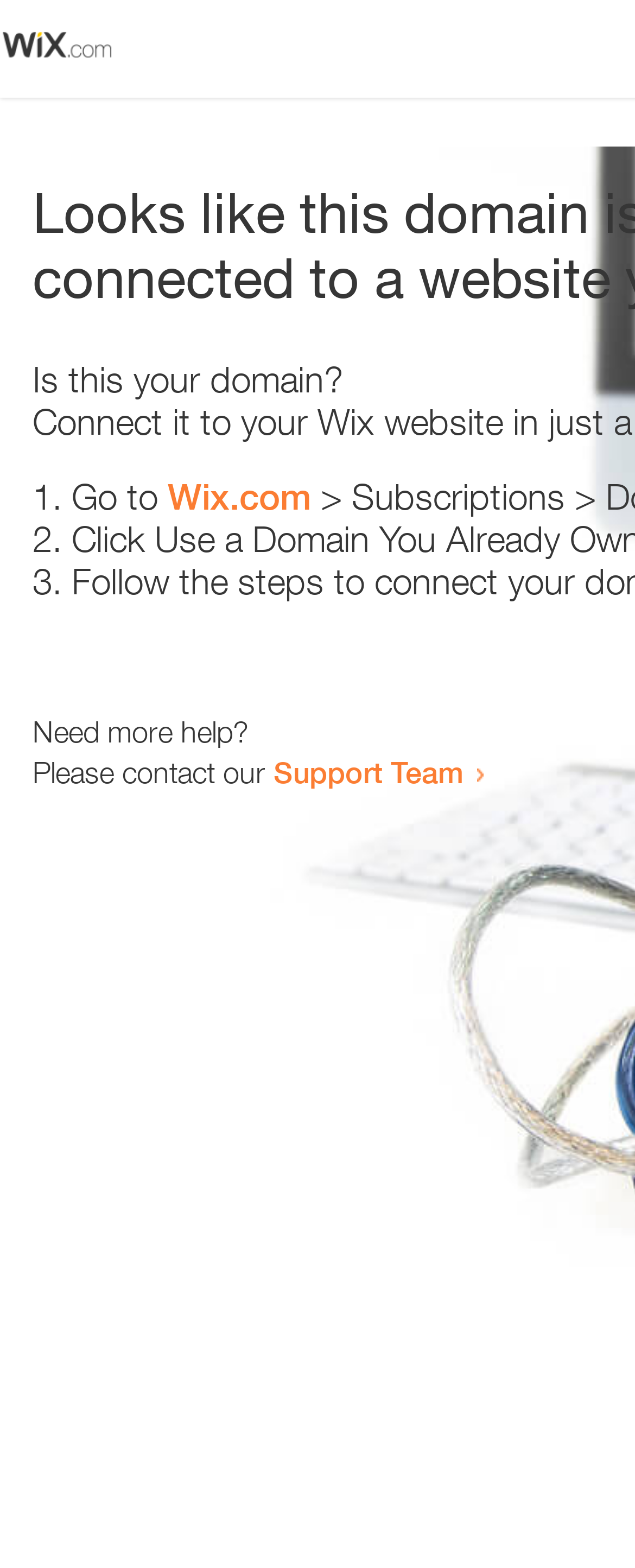Locate the bounding box of the UI element based on this description: "Wix.com". Provide four float numbers between 0 and 1 as [left, top, right, bottom].

[0.264, 0.303, 0.49, 0.33]